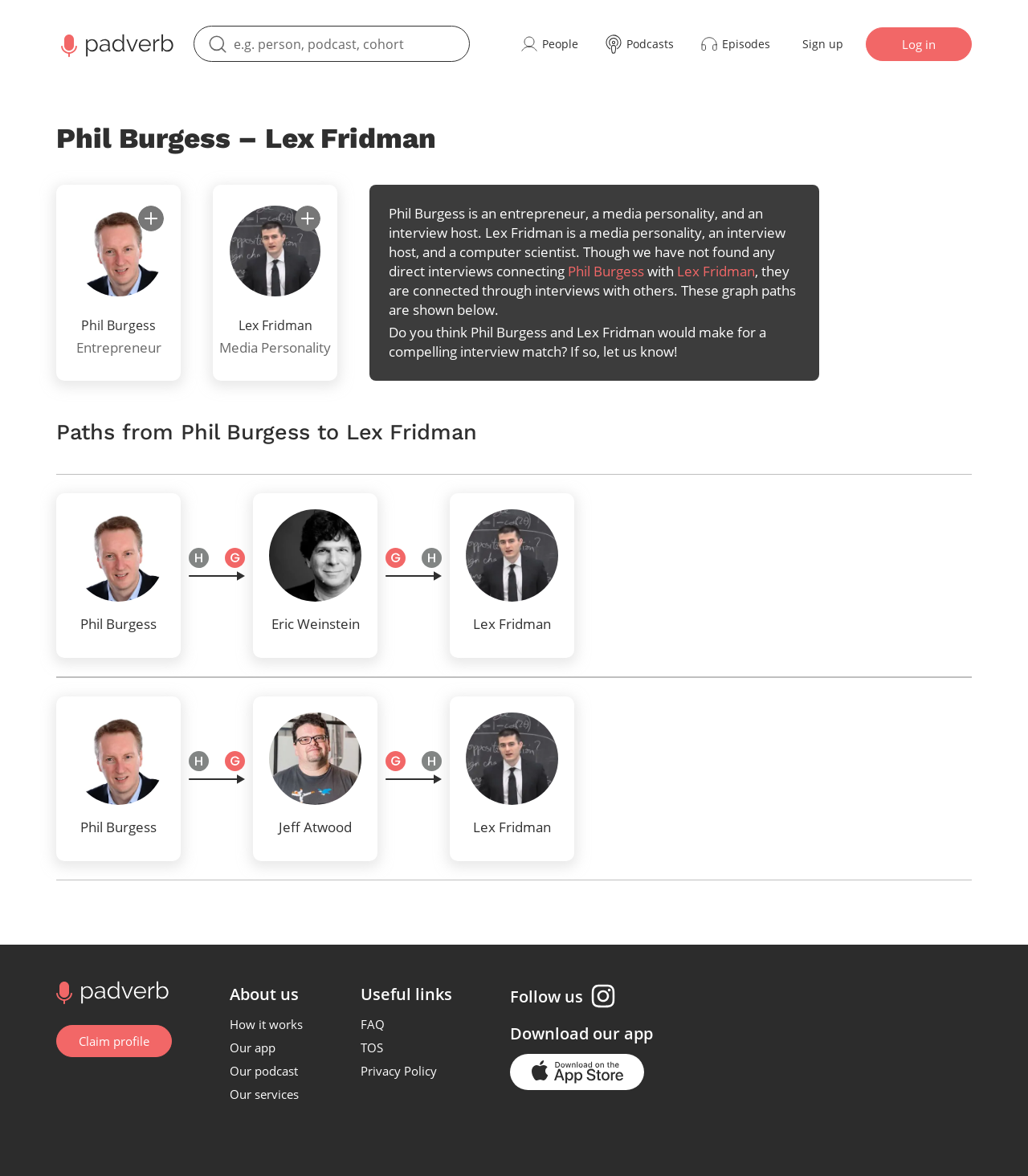How many people are connected in the graph?
Using the image, provide a detailed and thorough answer to the question.

The graph connects two people, Phil Burgess and Lex Fridman, through interviews with others.